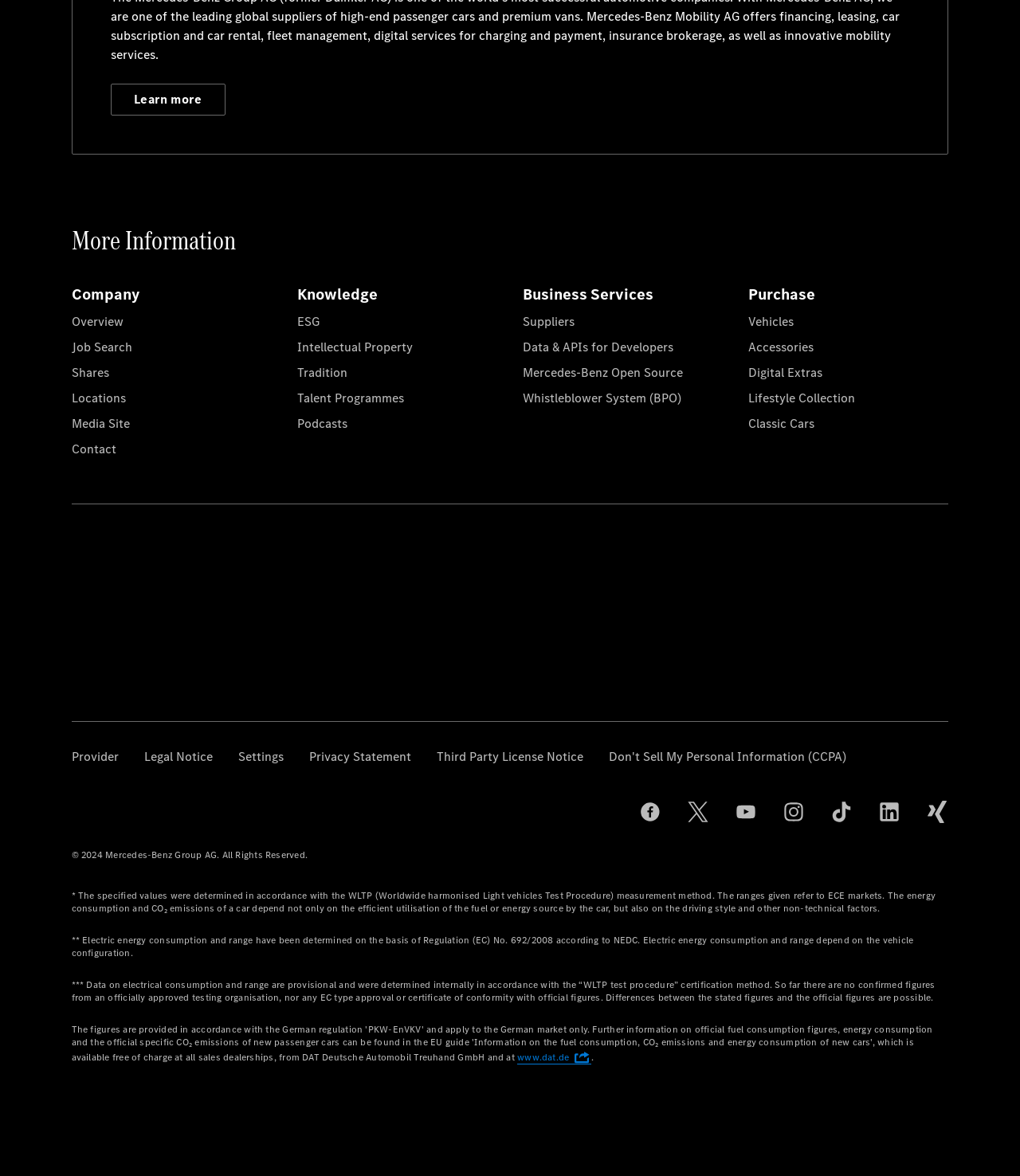Please identify the bounding box coordinates of the clickable region that I should interact with to perform the following instruction: "Click the 'Blog' link". The coordinates should be expressed as four float numbers between 0 and 1, i.e., [left, top, right, bottom].

None